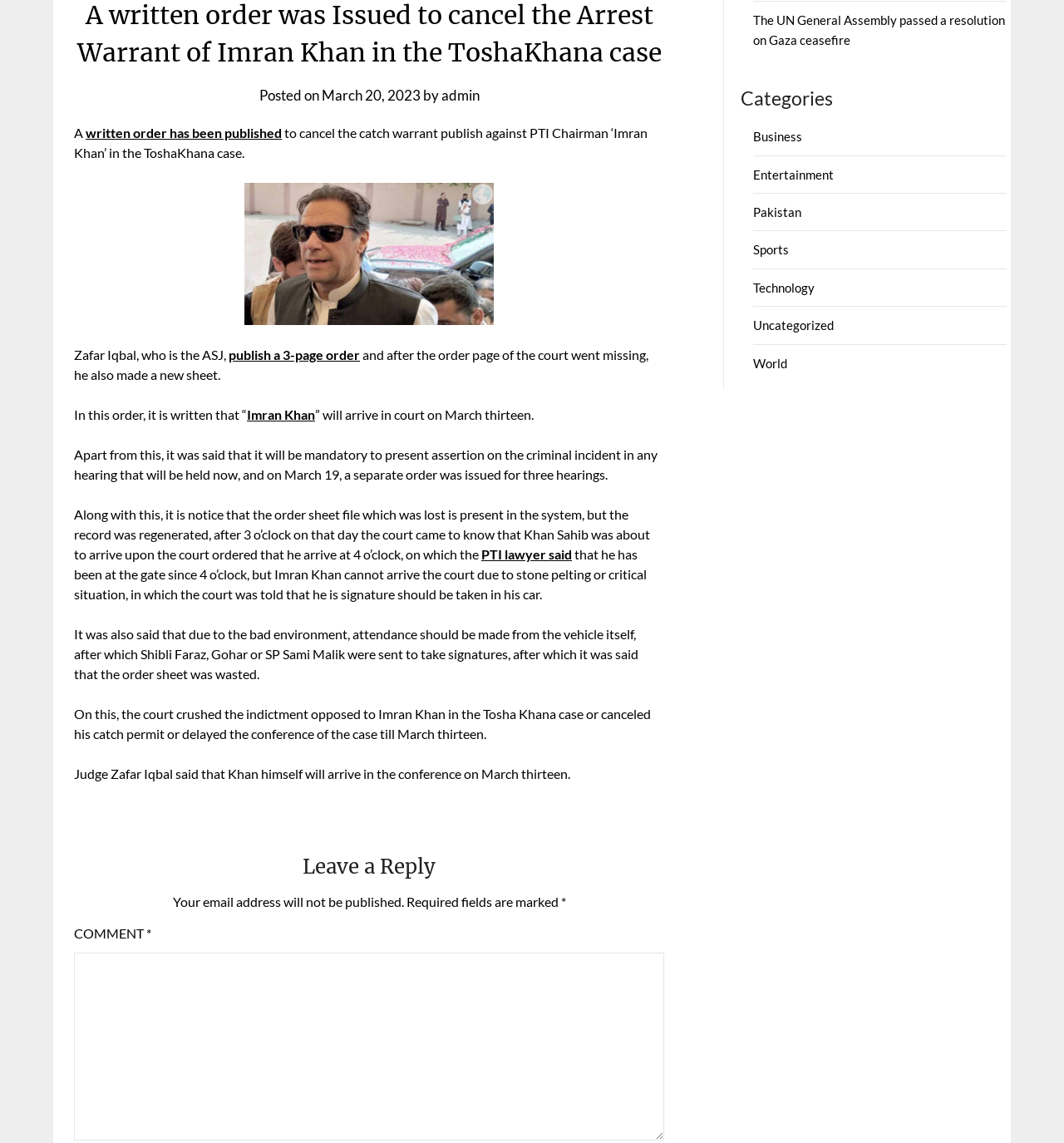Identify the coordinates of the bounding box for the element described below: "Imran Khan". Return the coordinates as four float numbers between 0 and 1: [left, top, right, bottom].

[0.232, 0.356, 0.296, 0.37]